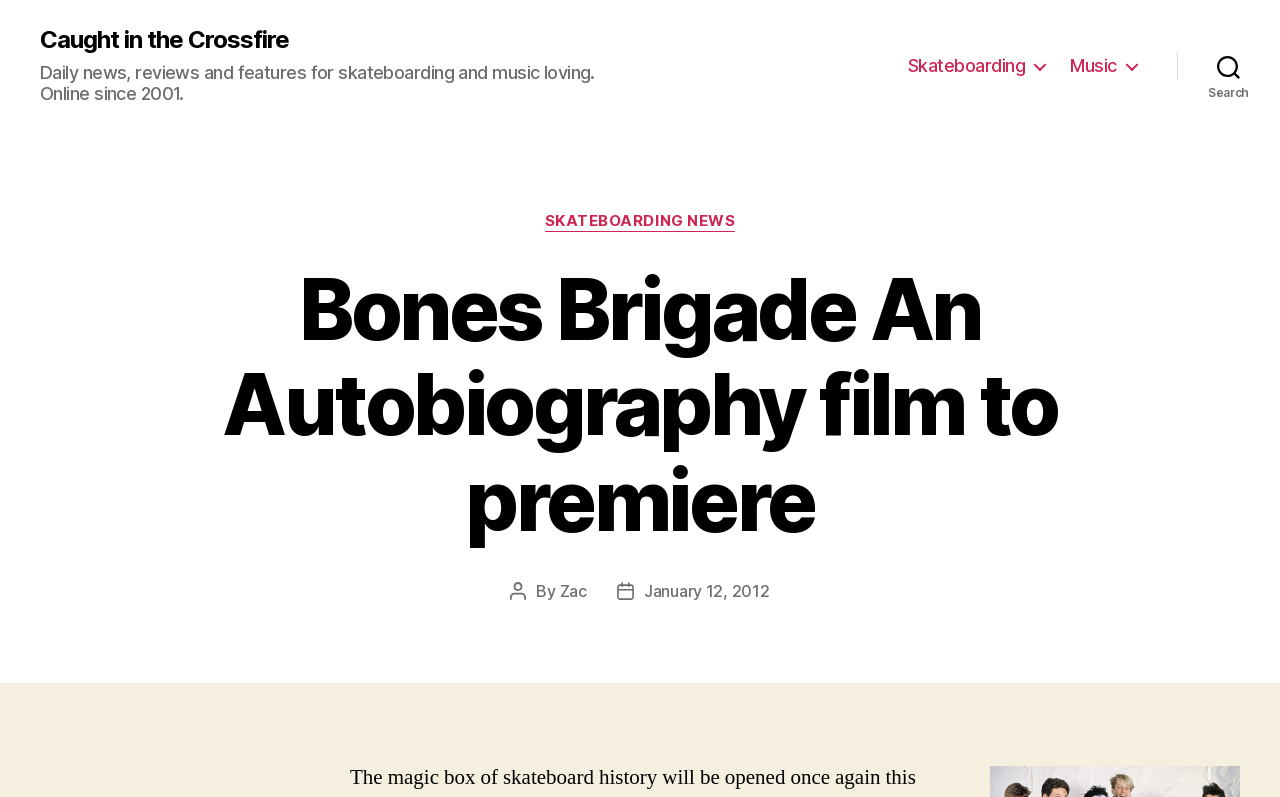Explain in detail what is displayed on the webpage.

The webpage appears to be an article page from an online publication that focuses on skateboarding and music. At the top left, there is a link to the website's homepage, labeled "Caught in the Crossfire". Below this, there is a brief description of the website, stating that it provides daily news, reviews, and features for skateboarding and music enthusiasts, and has been online since 2001.

On the top right, there is a horizontal navigation menu with two links: "Skateboarding" and "Music". Next to this menu, there is a search button.

The main content of the page is an article titled "Bones Brigade An Autobiography film to premiere", which takes up most of the page. The article's title is prominently displayed, and below it, there is information about the author, including the name "Zac" and the post date "January 12, 2012".